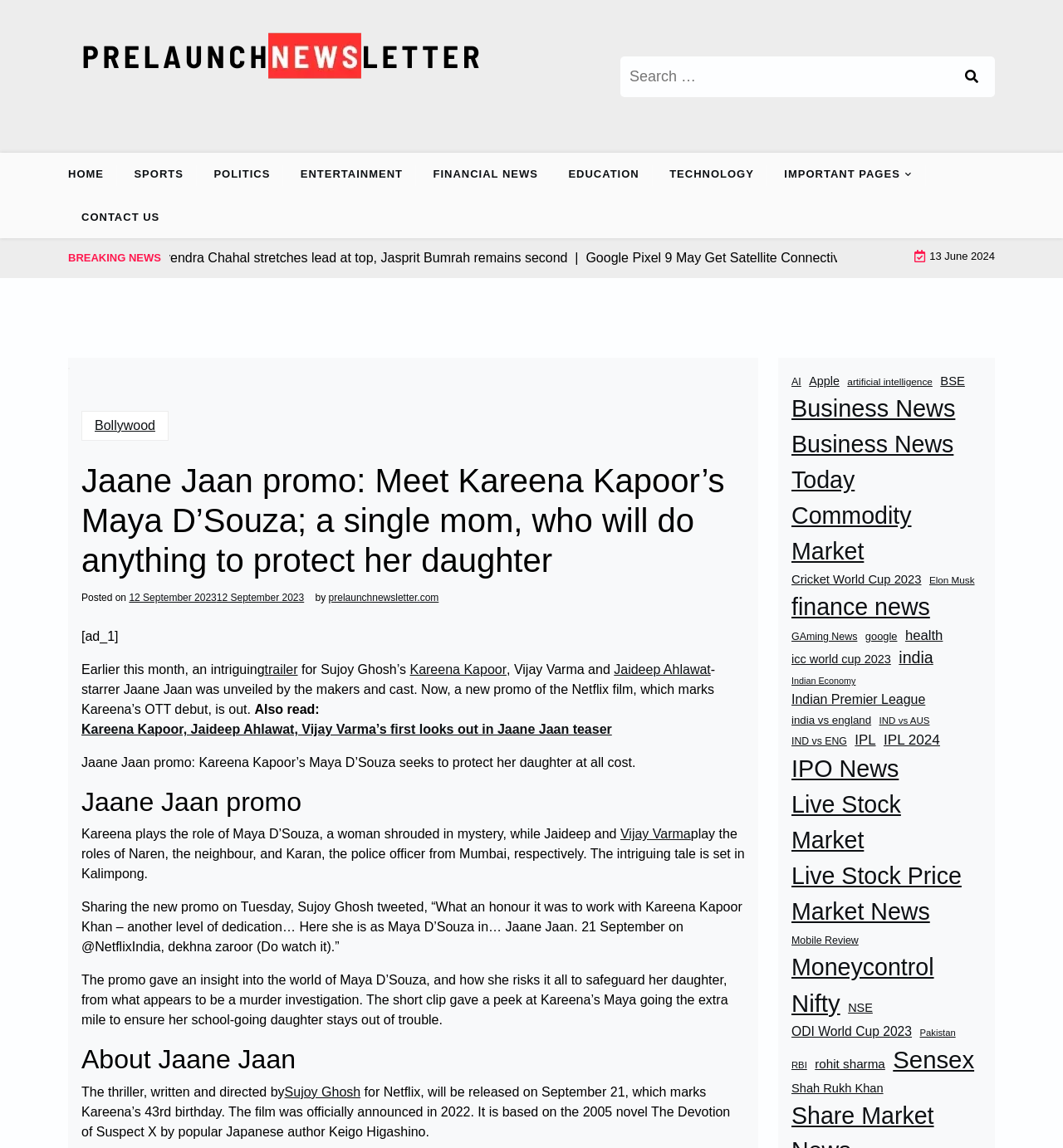Provide the bounding box coordinates of the section that needs to be clicked to accomplish the following instruction: "Search for something."

[0.584, 0.049, 0.936, 0.084]